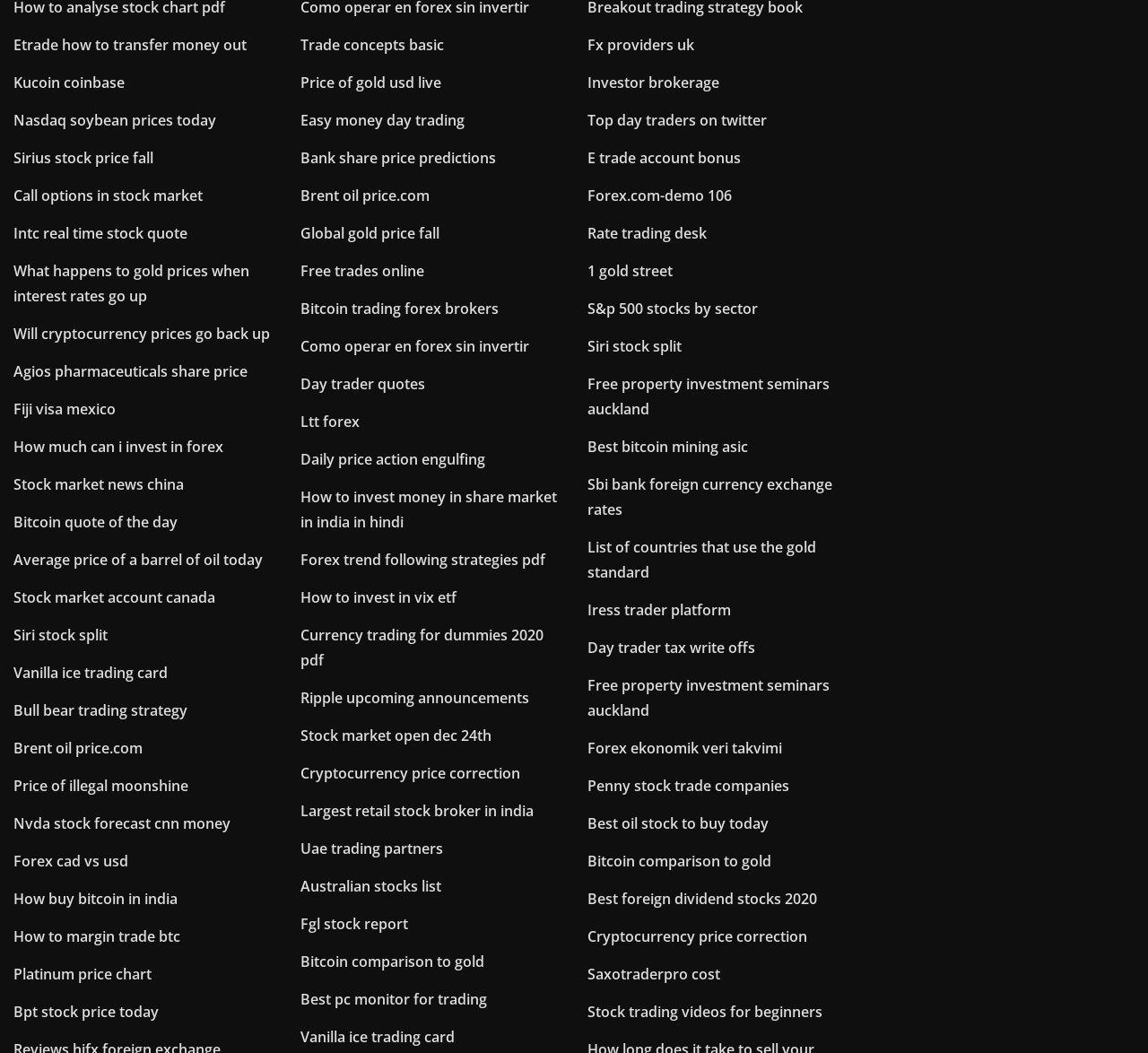Locate the bounding box coordinates of the element you need to click to accomplish the task described by this instruction: "Click on 'Etrade how to transfer money out'".

[0.012, 0.034, 0.215, 0.052]